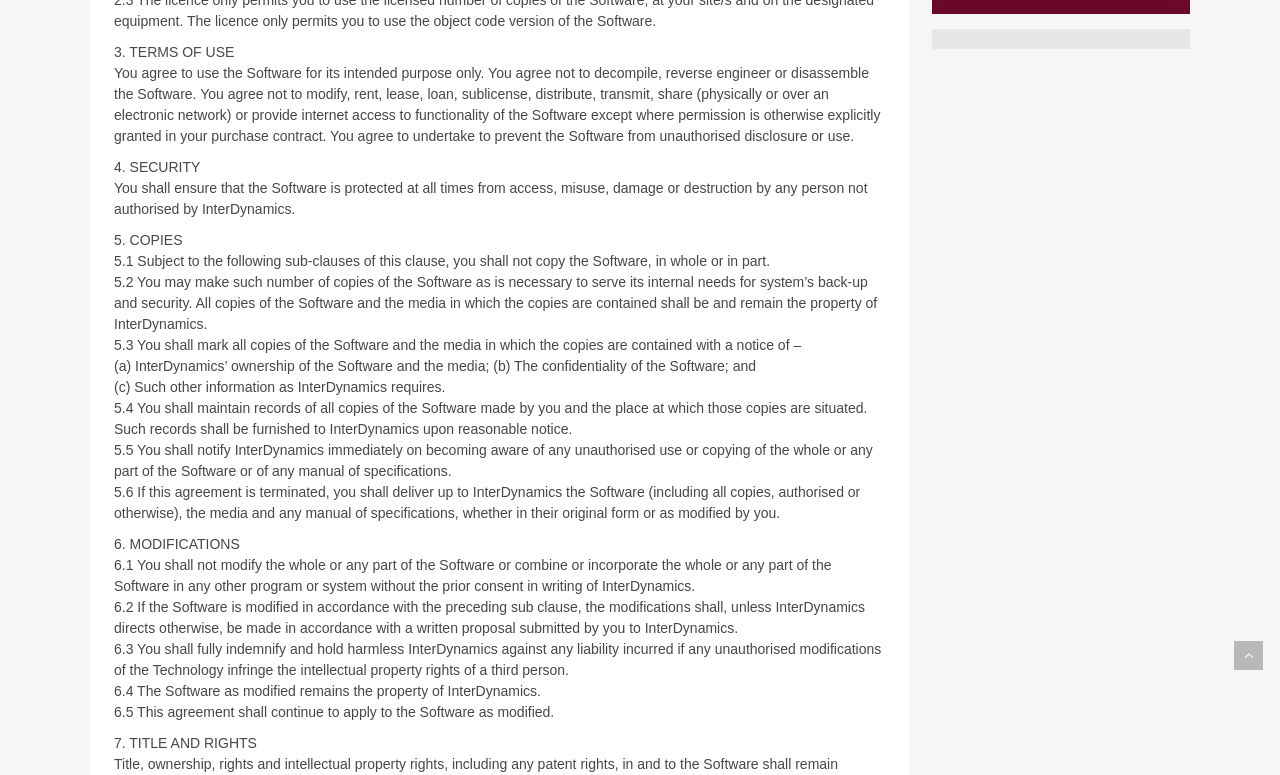Determine the bounding box coordinates (top-left x, top-left y, bottom-right x, bottom-right y) of the UI element described in the following text: What Are Decision Support Systems

[0.743, 0.446, 0.93, 0.474]